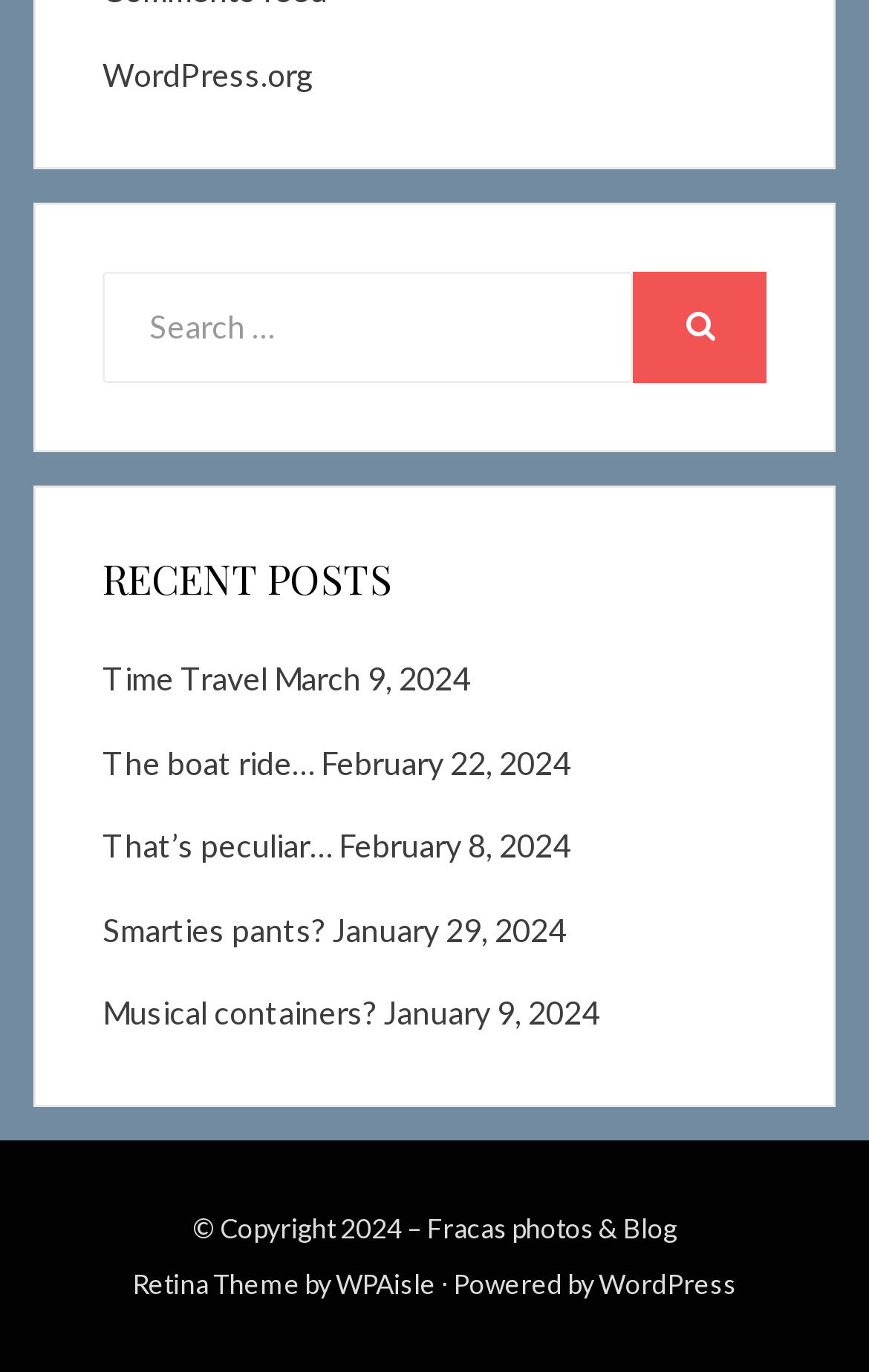Who is the copyright holder?
Provide a concise answer using a single word or phrase based on the image.

Fracas photos & Blog